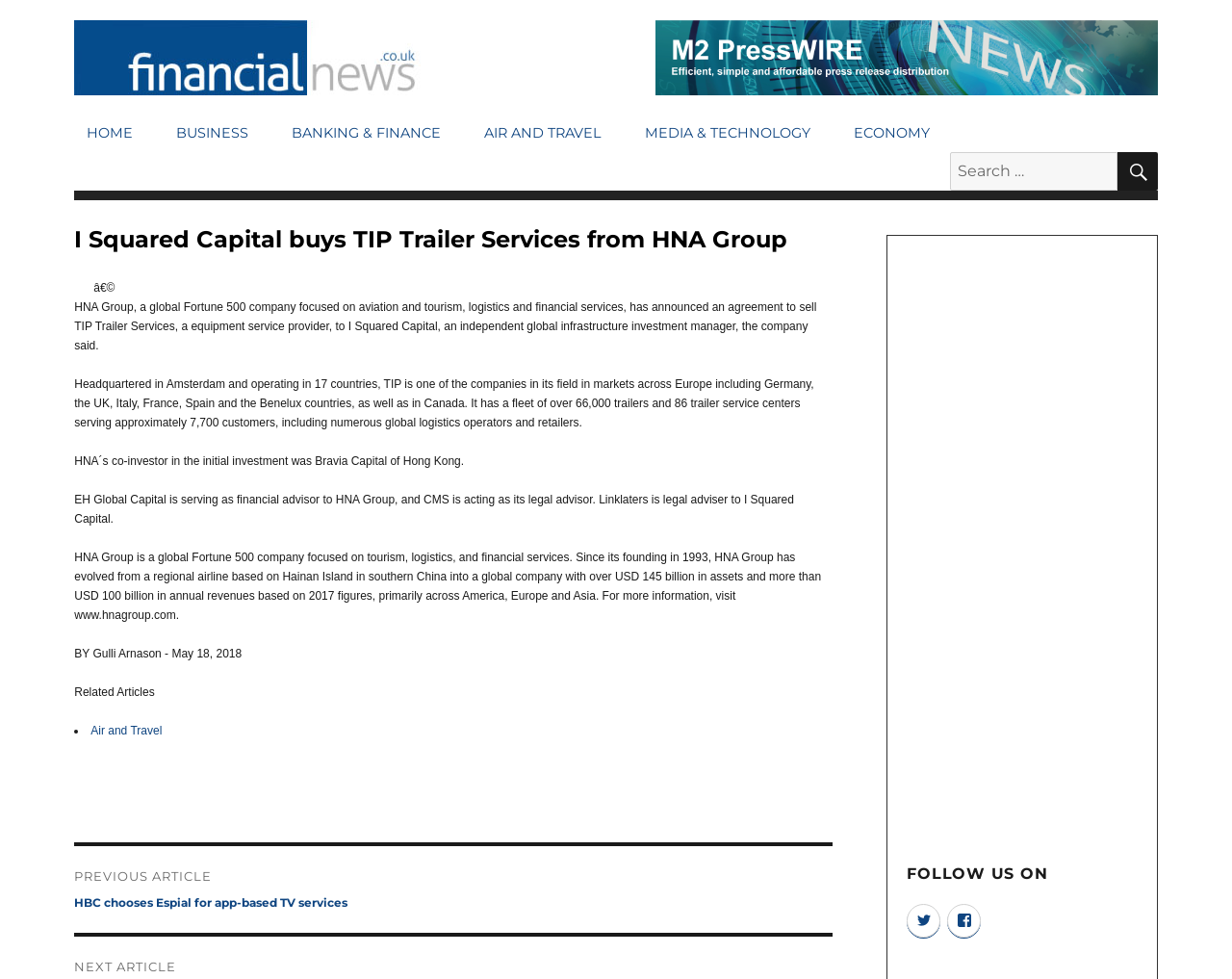Offer a meticulous description of the webpage's structure and content.

This webpage is about financial news, specifically an article titled "I Squared Capital buys TIP Trailer Services from HNA Group". At the top, there is a navigation menu with links to different sections of the website, including "HOME", "BUSINESS", "BANKING & FINANCE", and more. Next to the navigation menu, there is a search bar with a button labeled "SEARCH".

Below the navigation menu, the main article begins with a heading that matches the title of the webpage. The article is accompanied by a small image on the left side. The text of the article is divided into several paragraphs, describing the sale of TIP Trailer Services from HNA Group to I Squared Capital. The article provides details about TIP Trailer Services, including its headquarters, operating countries, fleet size, and customer base.

To the right of the article, there is an advertisement iframe. At the bottom of the webpage, there are links to related articles, including "Air and Travel". There is also a "Post navigation" section with a link to a previous post titled "HBC chooses Espial for app-based TV services".

On the right side of the webpage, near the bottom, there is a section titled "FOLLOW US ON" with links to social media platforms, including Twitter and Facebook.